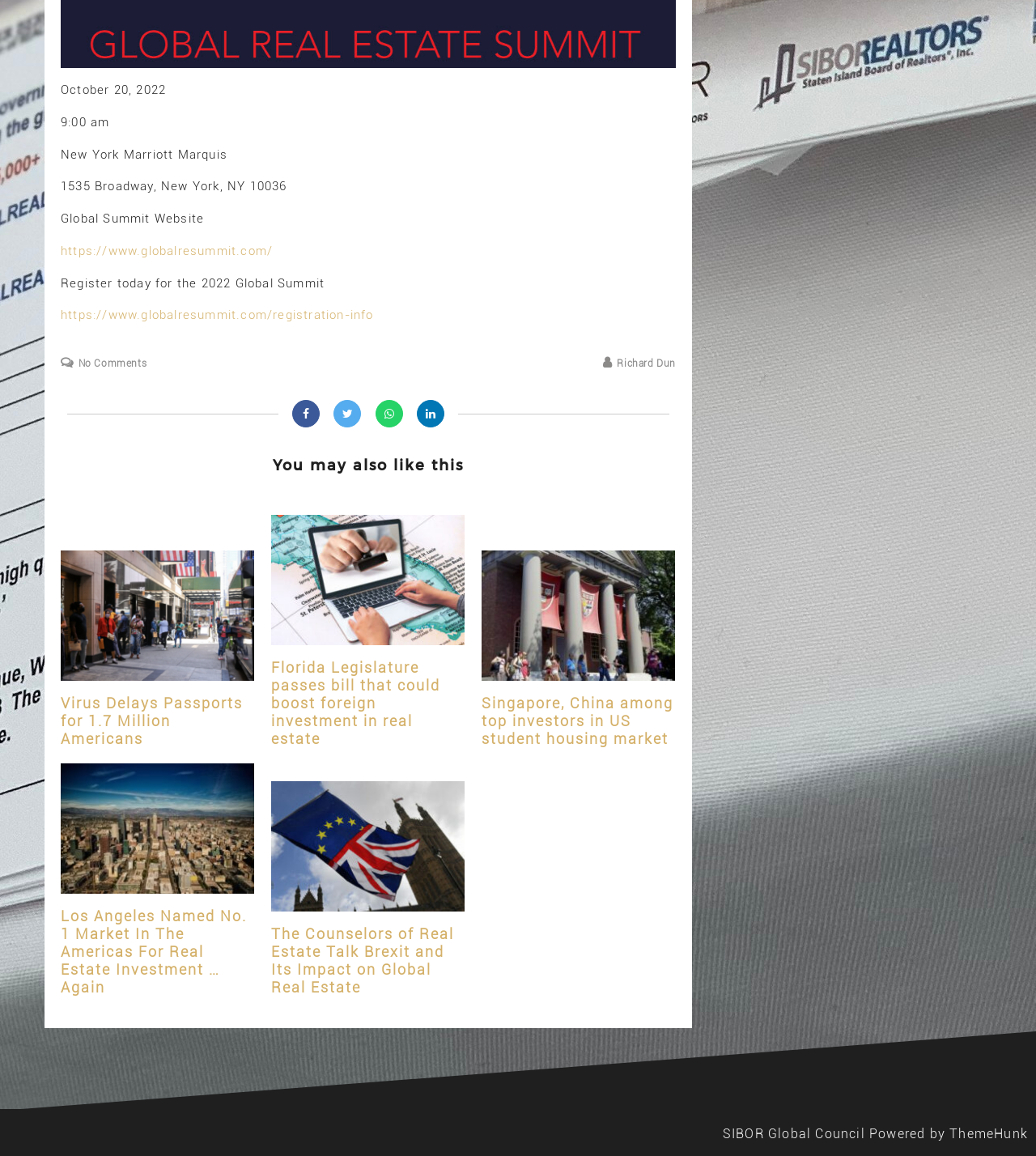Predict the bounding box of the UI element based on this description: "https://www.globalresummit.com/".

[0.059, 0.211, 0.263, 0.223]